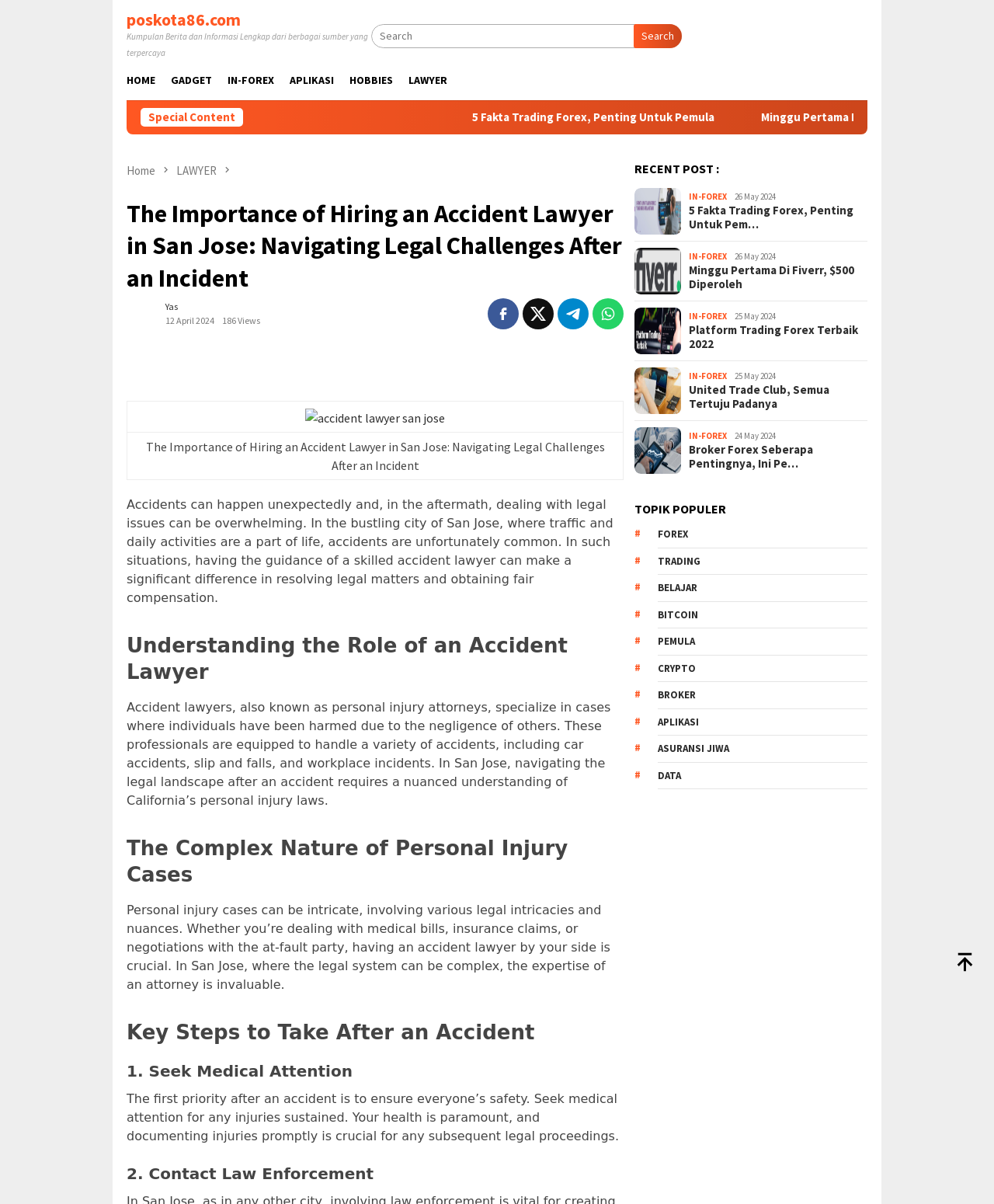Determine the coordinates of the bounding box for the clickable area needed to execute this instruction: "Check recent posts".

[0.639, 0.135, 0.873, 0.146]